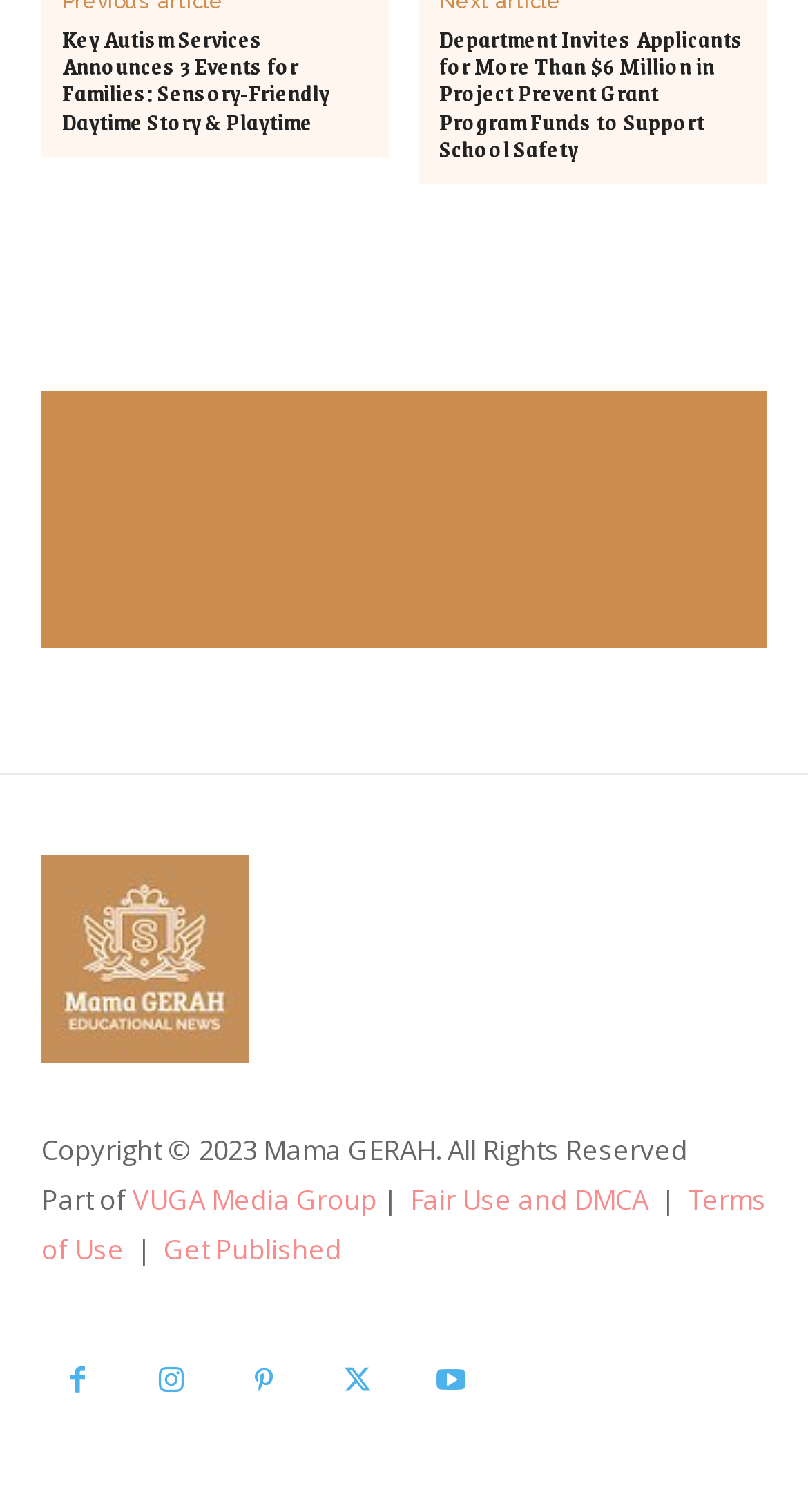What is the name of the organization that owns the copyright?
Use the image to give a comprehensive and detailed response to the question.

The copyright information is located at the bottom of the webpage, which states 'Copyright © 2023 Mama GERAH. All Rights Reserved'. This indicates that Mama GERAH is the organization that owns the copyright.